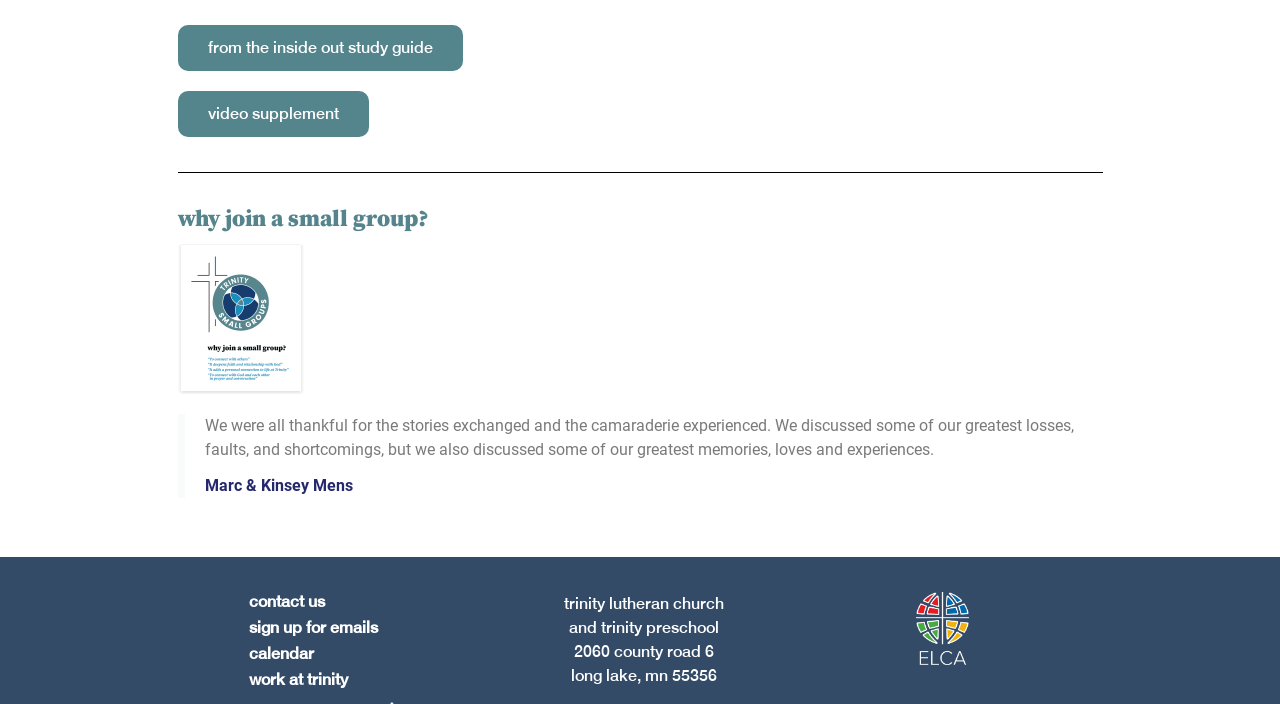Give a one-word or phrase response to the following question: What is the name of the church mentioned?

Trinity Lutheran Church